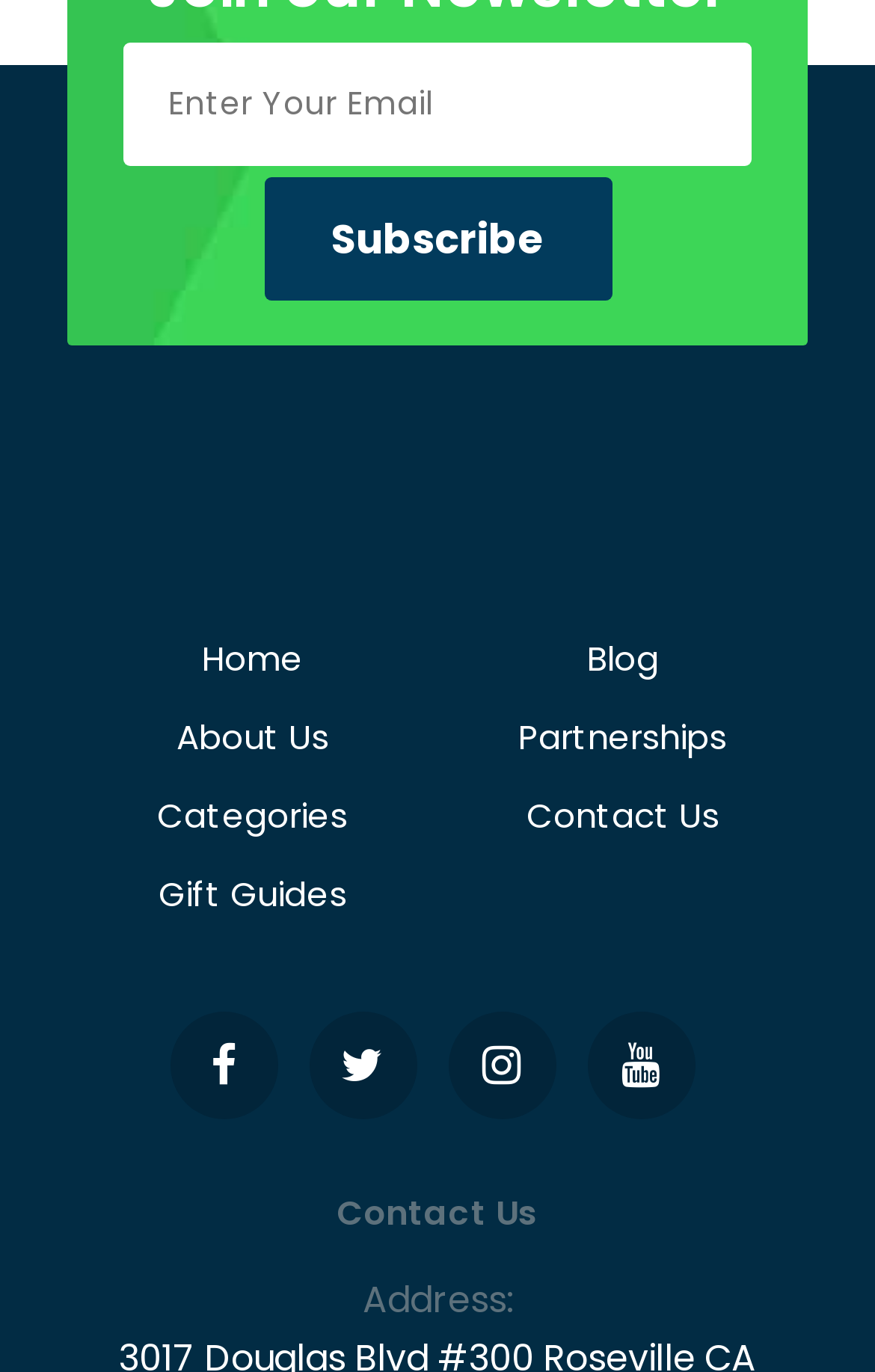Calculate the bounding box coordinates of the UI element given the description: "Godalming Museum Newsletter".

None